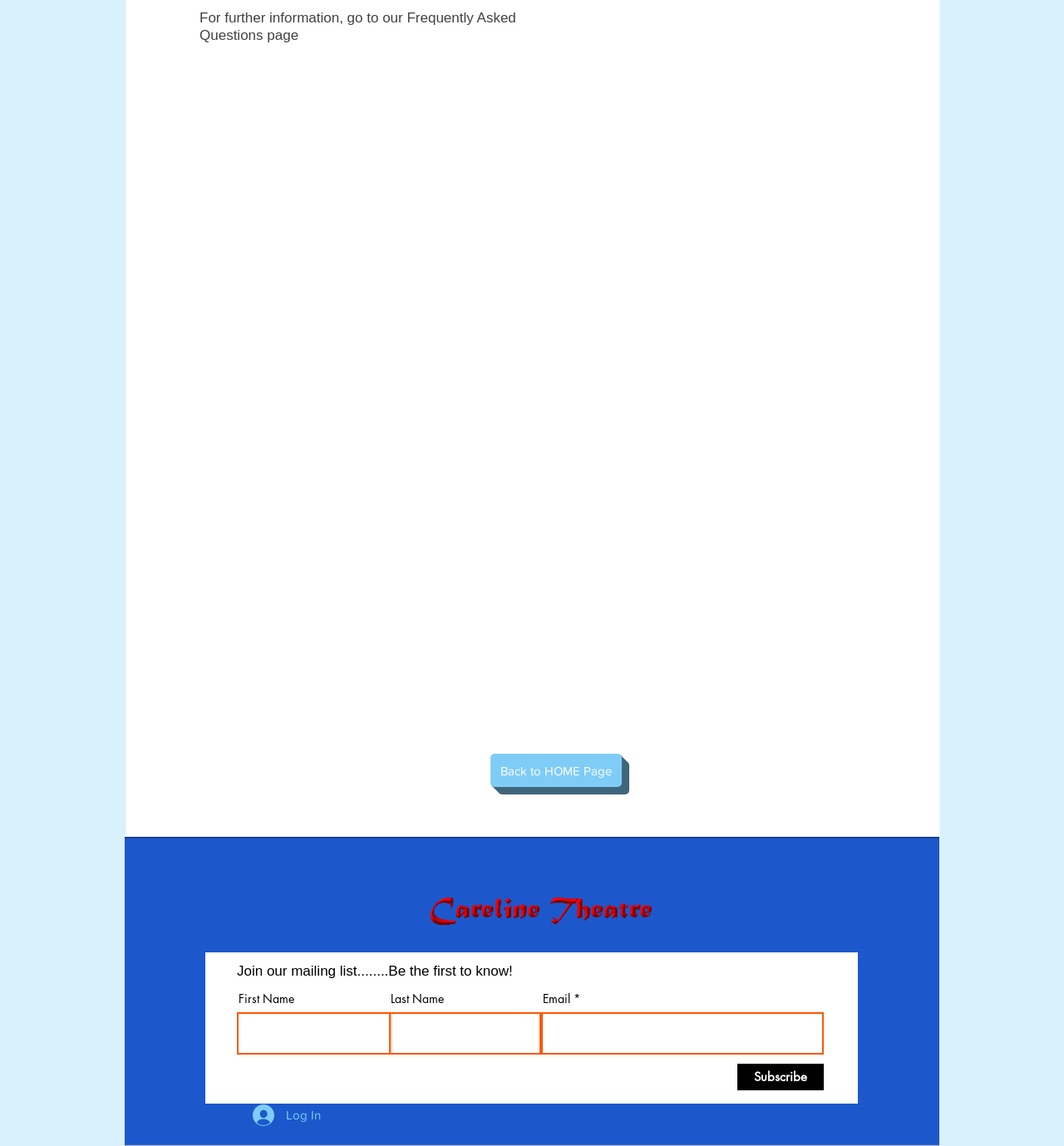Please specify the bounding box coordinates in the format (top-left x, top-left y, bottom-right x, bottom-right y), with values ranging from 0 to 1. Identify the bounding box for the UI component described as follows: Back to HOME Page

[0.461, 0.658, 0.584, 0.687]